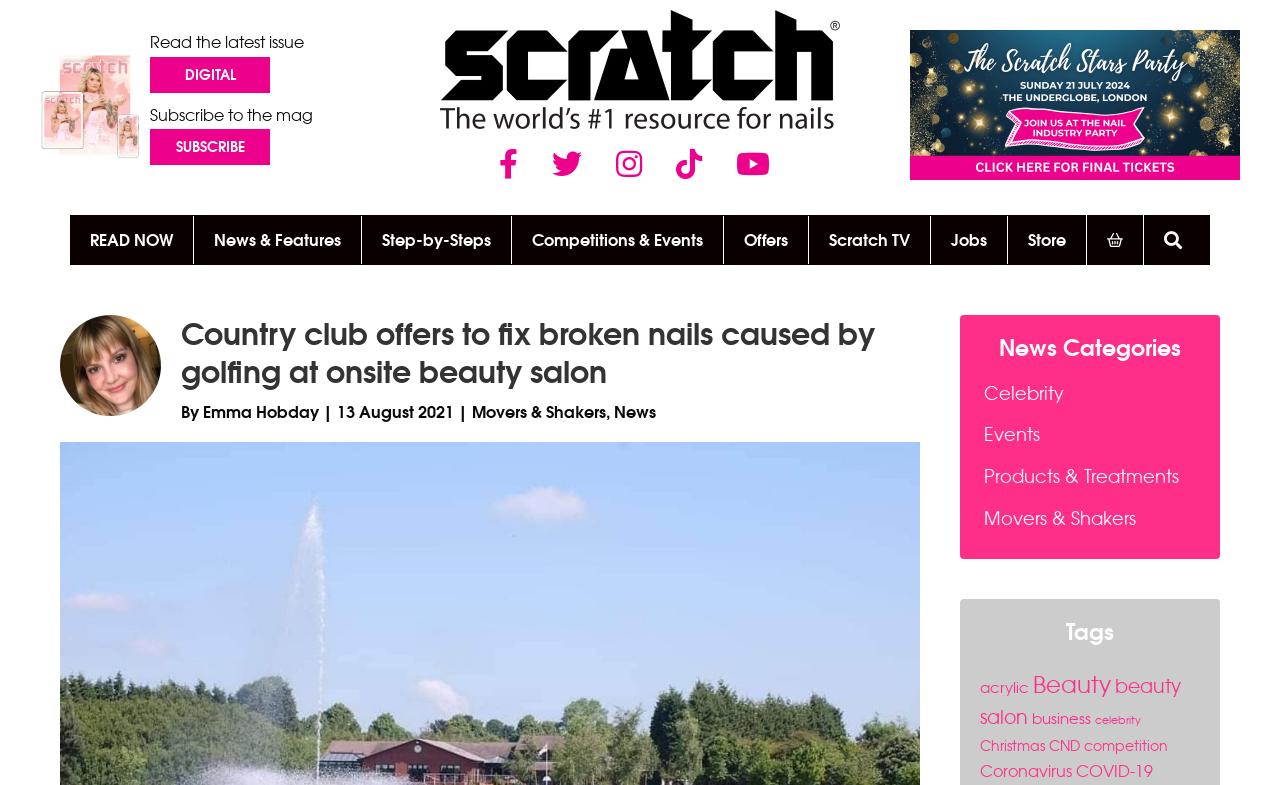Give a detailed account of the webpage's layout and content.

The webpage appears to be an article from a beauty and lifestyle magazine. At the top left corner, there is a collage image with a caption "June 24 Cover Collage For Subscriptions" and a call-to-action to "Read the latest issue" and "Subscribe to the mag". 

To the right of this section, there is a logo of the magazine, Scratch, with a link to the homepage. 

Below this top section, there is a navigation menu with links to various sections of the website, including "READ NOW", "News & Features", "Step-by-Steps", "Competitions & Events", "Offers", "Scratch TV", "Jobs", and "Store". 

On the right side of the navigation menu, there is a search bar. 

The main article begins with a heading "Country club offers to fix broken nails caused by golfing at onsite beauty salon" and a subheading "By Emma Hobday | 13 August 2021 | Movers & Shakers, News". The article is accompanied by an image of Emma Hobday. 

Below the article, there are two sections: "News Categories" and "Tags". The "News Categories" section has links to various news categories, including "Celebrity", "Events", "Products & Treatments", and "Movers & Shakers". The "Tags" section has links to various tags, including "acrylic", "Beauty", "beauty salon", "business", "celebrity", "Christmas", "CND", "competition", "Coronavirus", and "COVID-19".